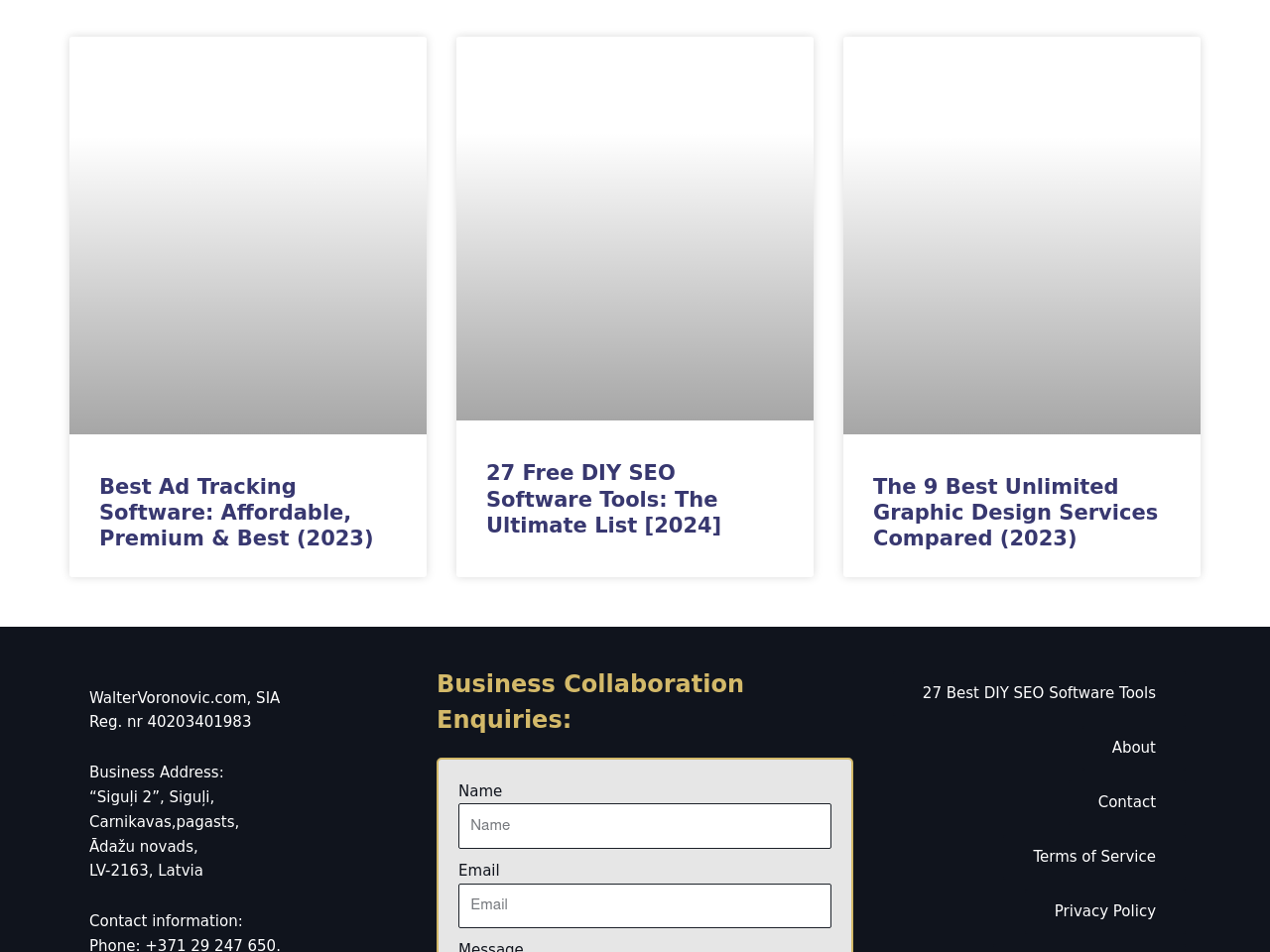Refer to the image and offer a detailed explanation in response to the question: What is the purpose of the form on the webpage?

I found a heading element with the text 'Business Collaboration Enquiries' near the form elements, which suggests that the form is for submitting business collaboration enquiries.